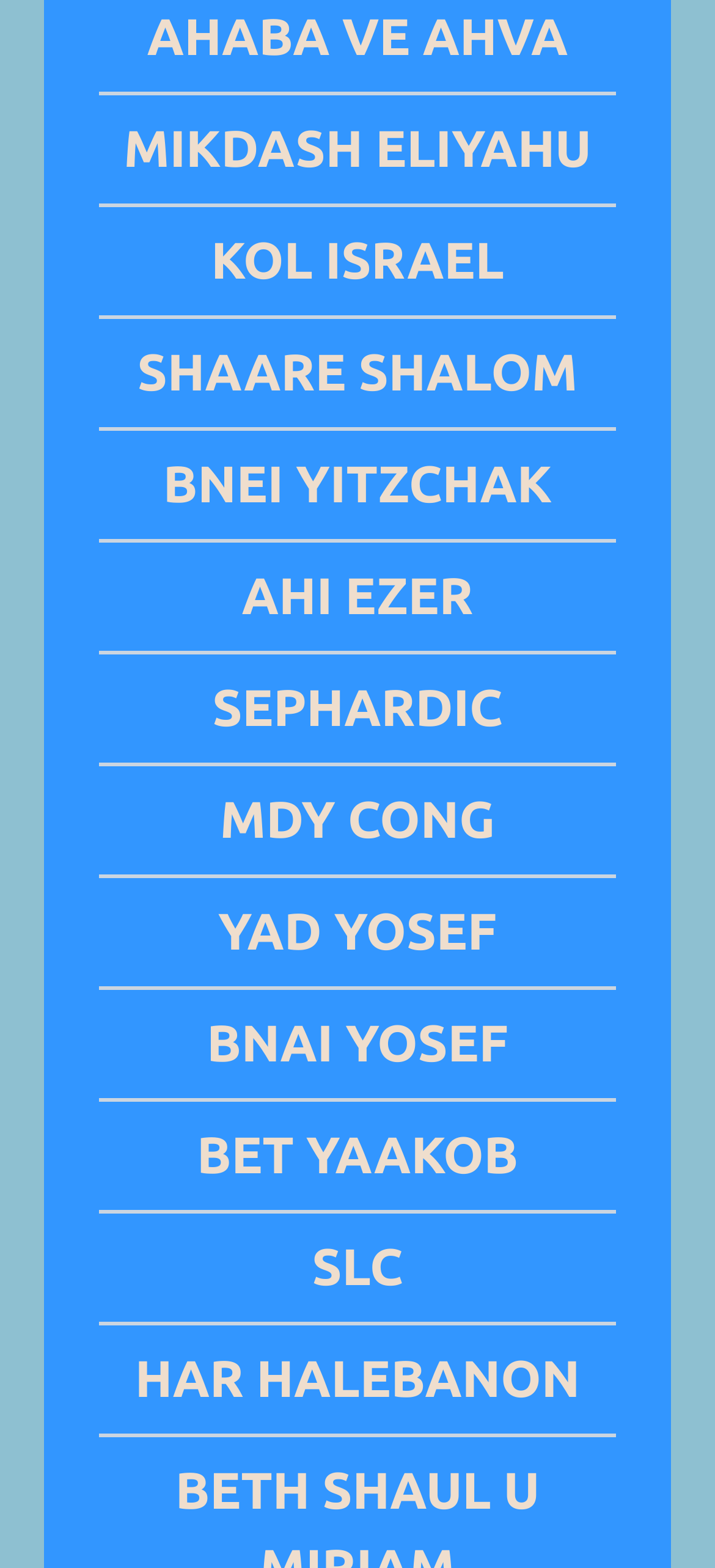Determine the coordinates of the bounding box for the clickable area needed to execute this instruction: "Check out BNEI YITZCHAK".

[0.228, 0.291, 0.772, 0.327]